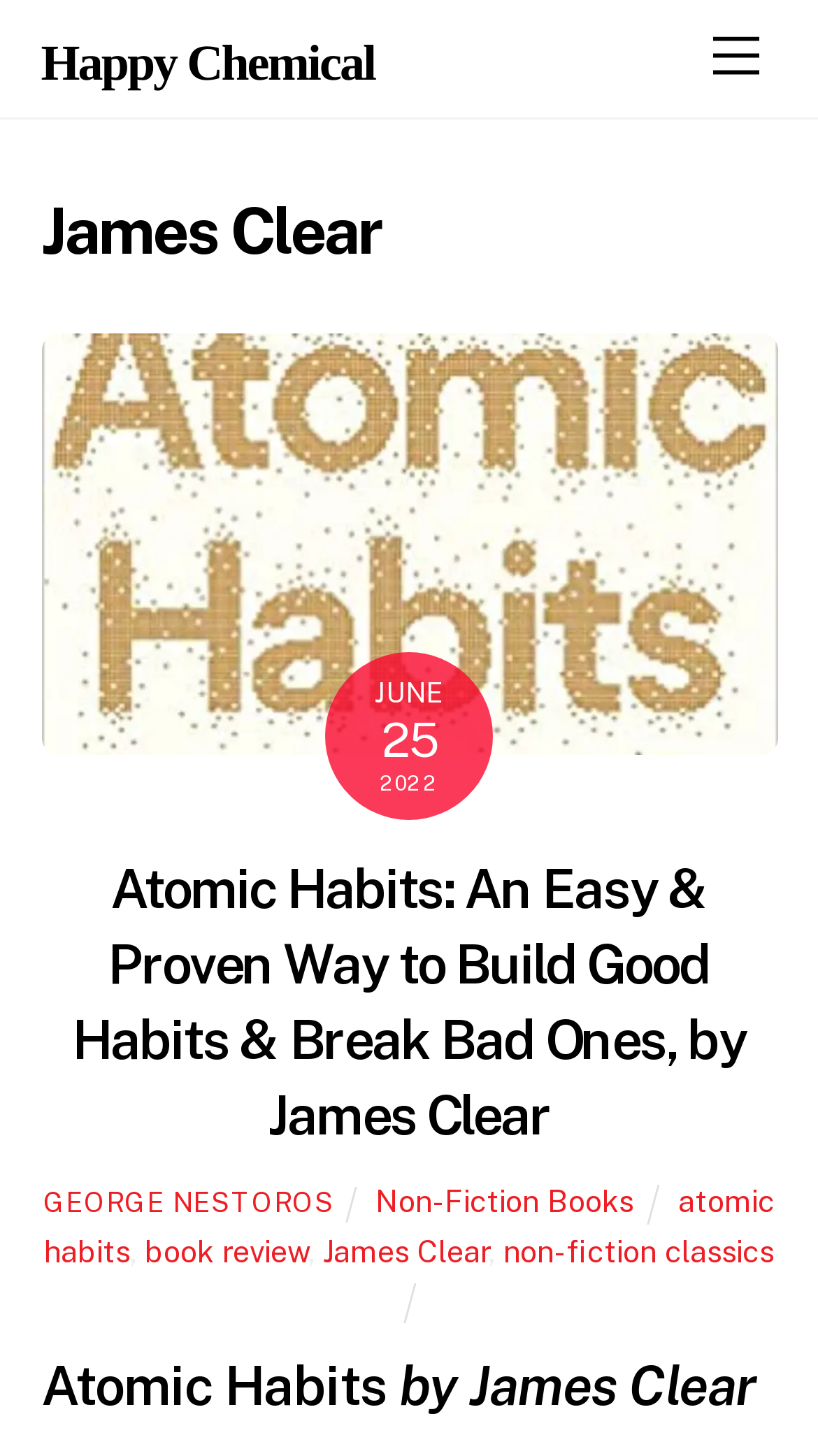Carefully examine the image and provide an in-depth answer to the question: Who is the author of the book reviewed on this page?

I found this answer by looking at the heading 'Atomic Habits: An Easy & Proven Way to Build Good Habits & Break Bad Ones, by James Clear', which explicitly mentions the author's name as James Clear.